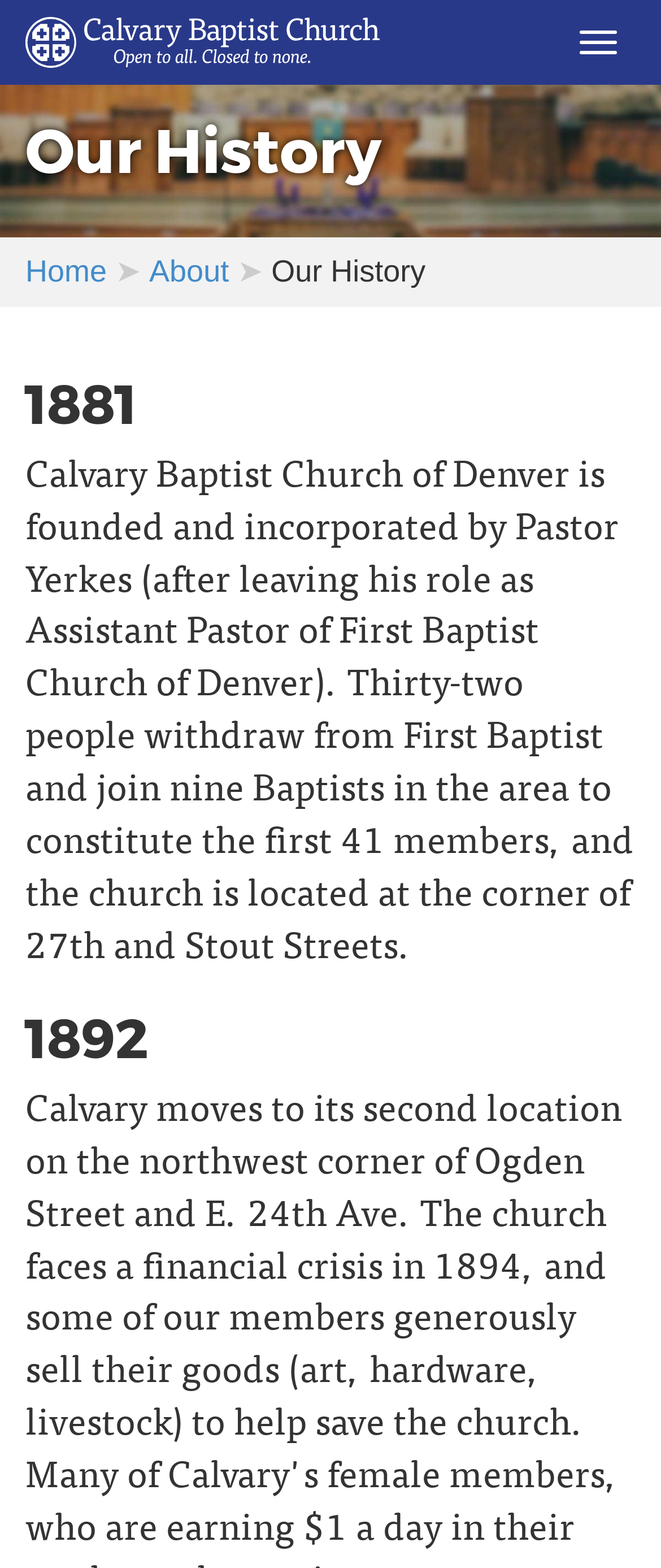Describe all visible elements and their arrangement on the webpage.

The webpage is about the history of Calvary Baptist Church, with a focus on its early years up to 2016. At the top right corner, there is a button with no text. Below it, on the top left, is a link to the church's homepage, accompanied by an image of the church's logo. 

The main content of the page is divided into sections, each marked by a heading indicating a specific year in the church's history. The first section is titled "Our History" and is followed by a brief overview of the church's founding in 1881. This text is positioned below the top navigation links and spans most of the page's width. 

To the left of the "Our History" section, there are three navigation links: "Home", "About", and another "Our History" link. The 1881 section is further divided into a heading and a paragraph of text, which describes the church's founding and its early members. 

Below the 1881 section, there is another heading titled "1892", which likely marks the beginning of the next section in the church's history.